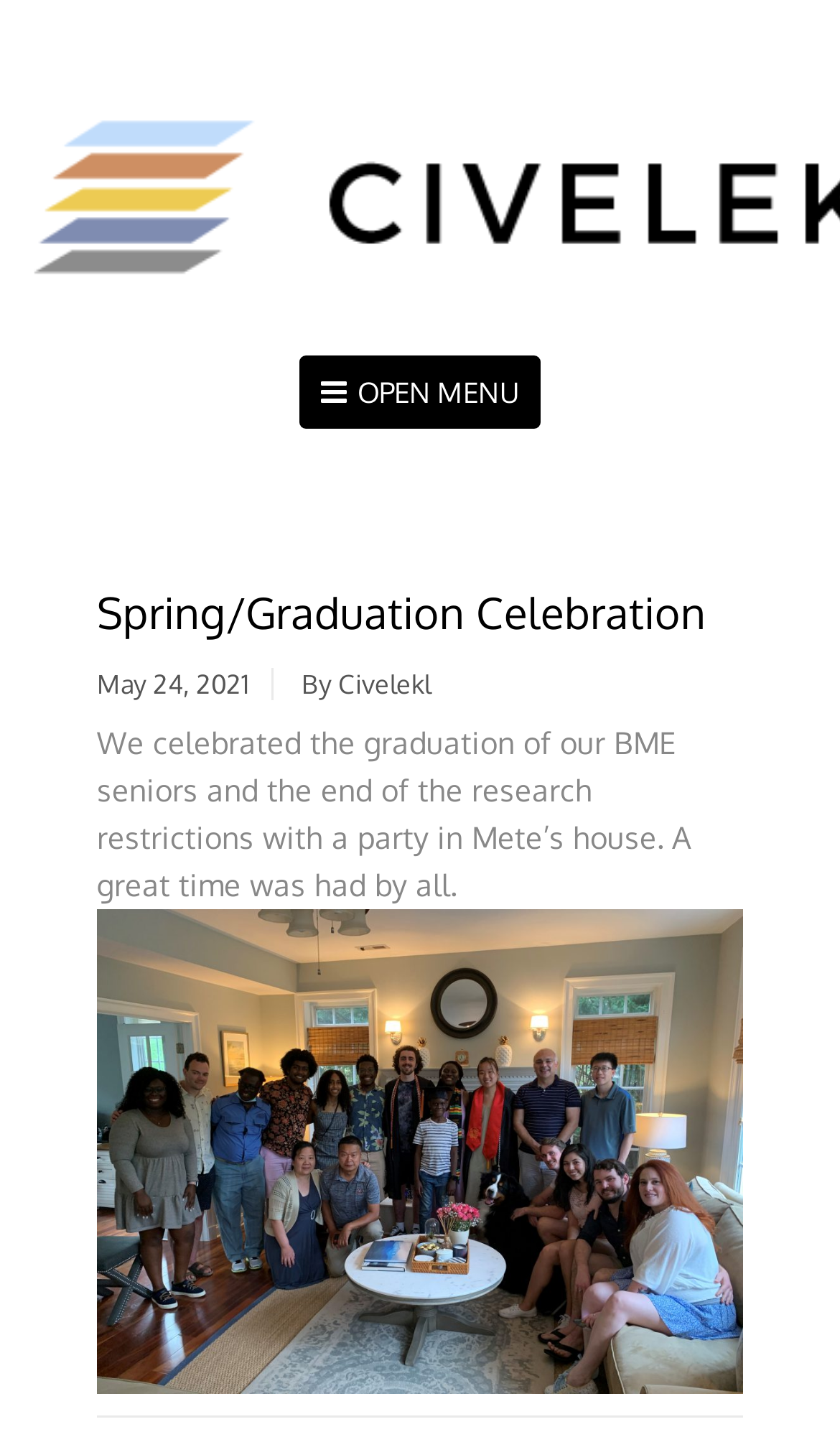Predict the bounding box for the UI component with the following description: "alt="Civelek Lab"".

[0.038, 0.06, 0.962, 0.217]